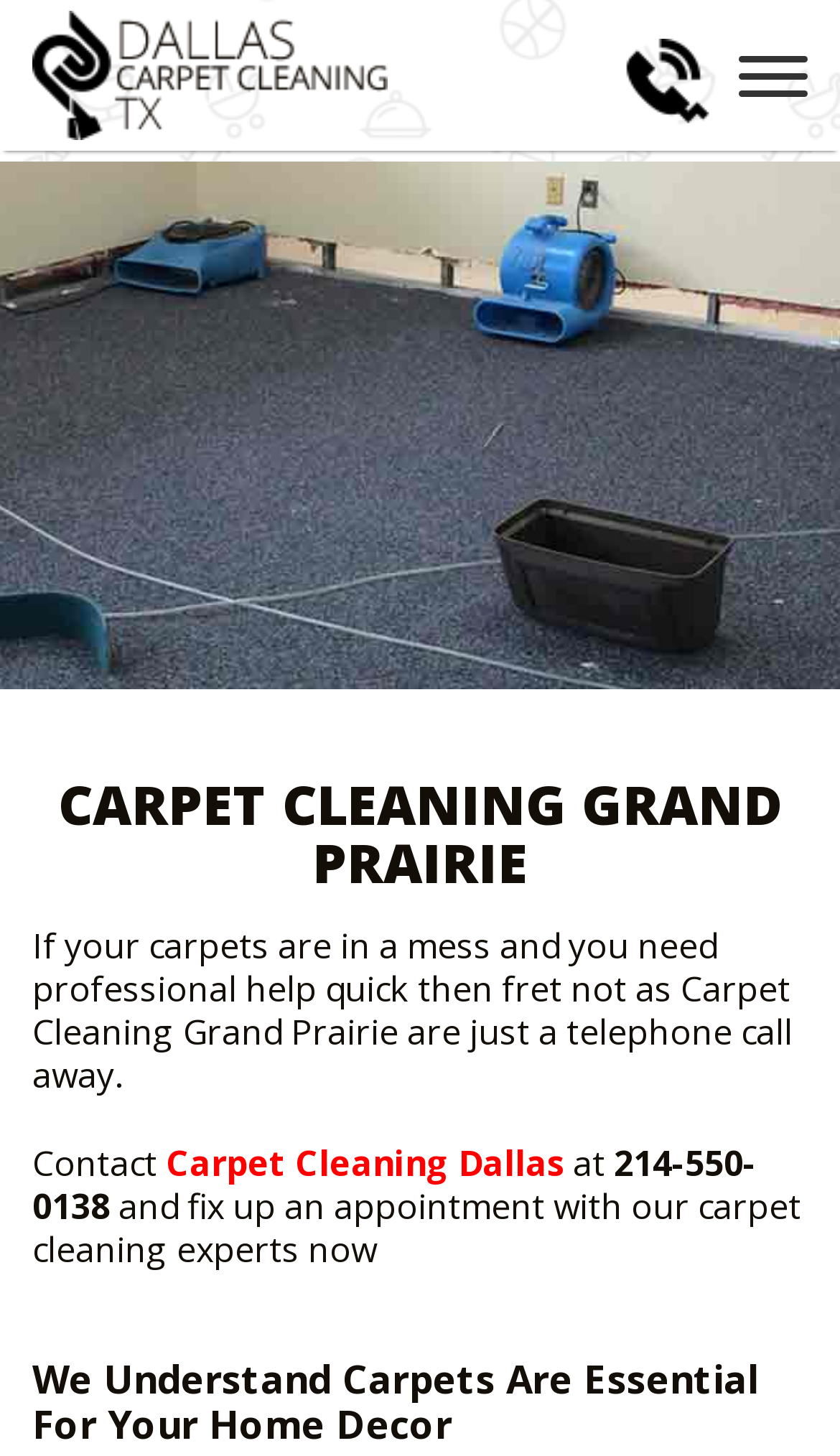Show the bounding box coordinates of the element that should be clicked to complete the task: "Navigate to the HOME page".

[0.164, 0.354, 0.836, 0.409]